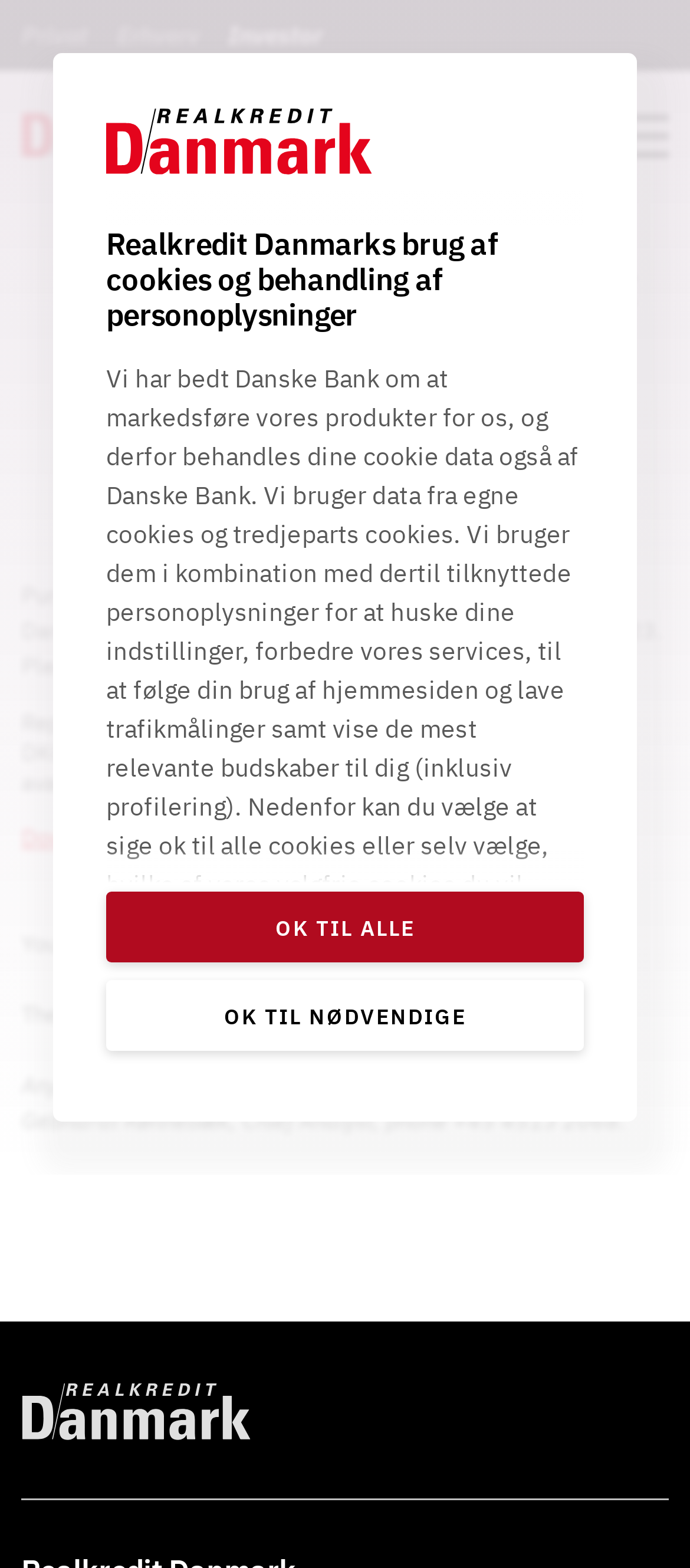What is the company announcing?
Using the visual information from the image, give a one-word or short-phrase answer.

Repayments